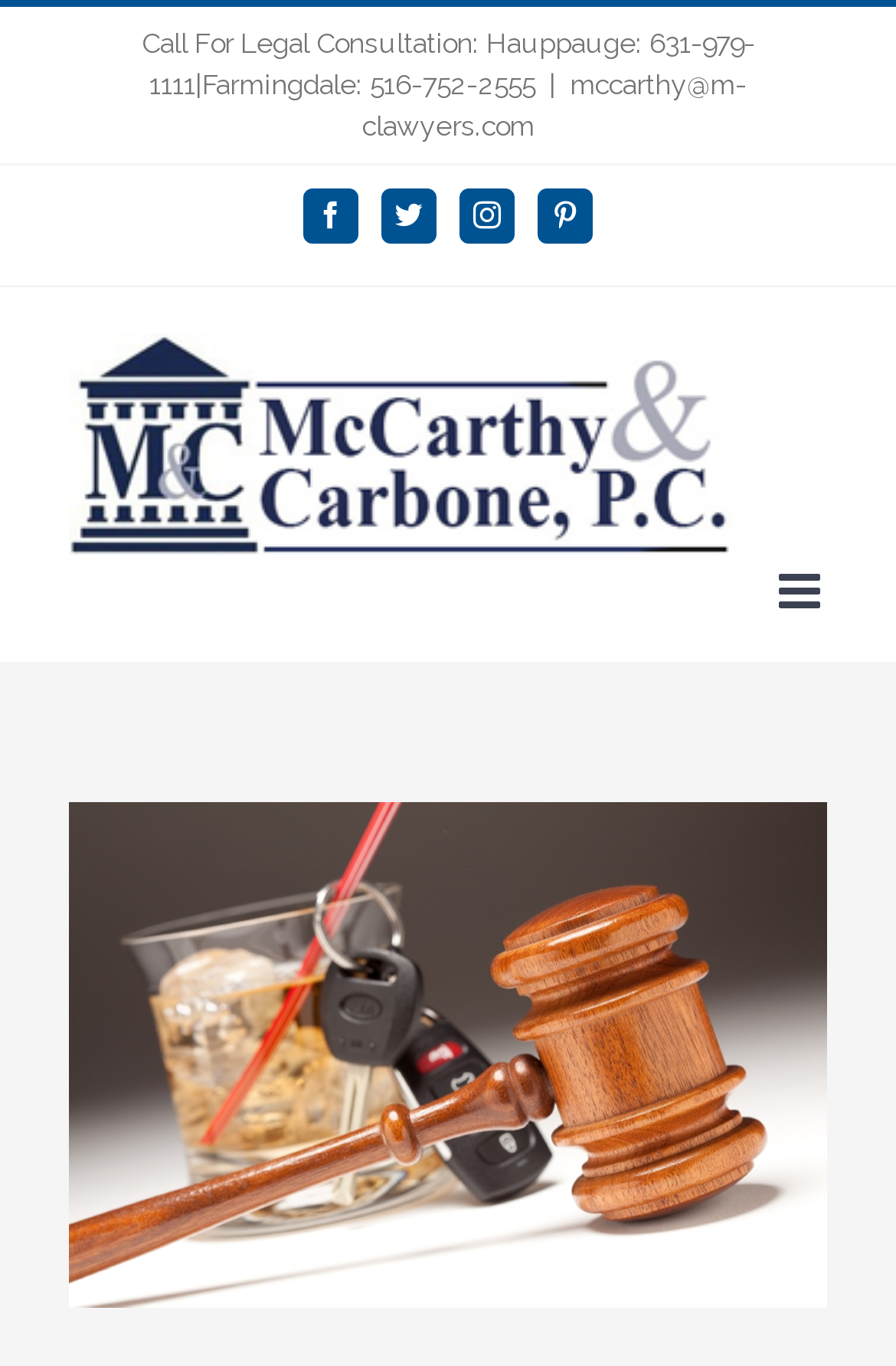What social media platforms are available?
Please answer the question with a single word or phrase, referencing the image.

facebook, twitter, instagram, pinterest